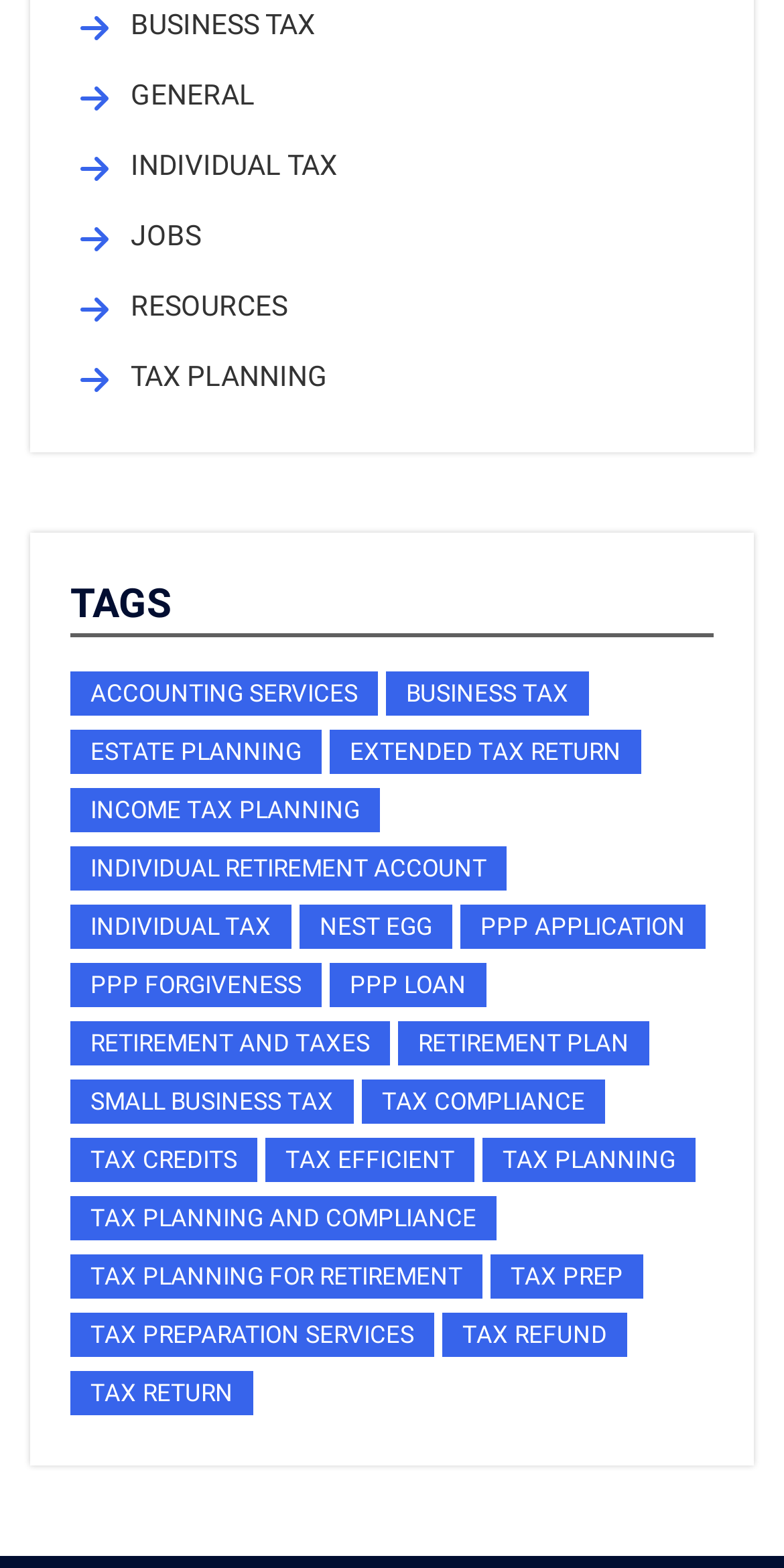Identify the bounding box coordinates of the element that should be clicked to fulfill this task: "Explore INDIVIDUAL TAX". The coordinates should be provided as four float numbers between 0 and 1, i.e., [left, top, right, bottom].

[0.09, 0.577, 0.372, 0.605]